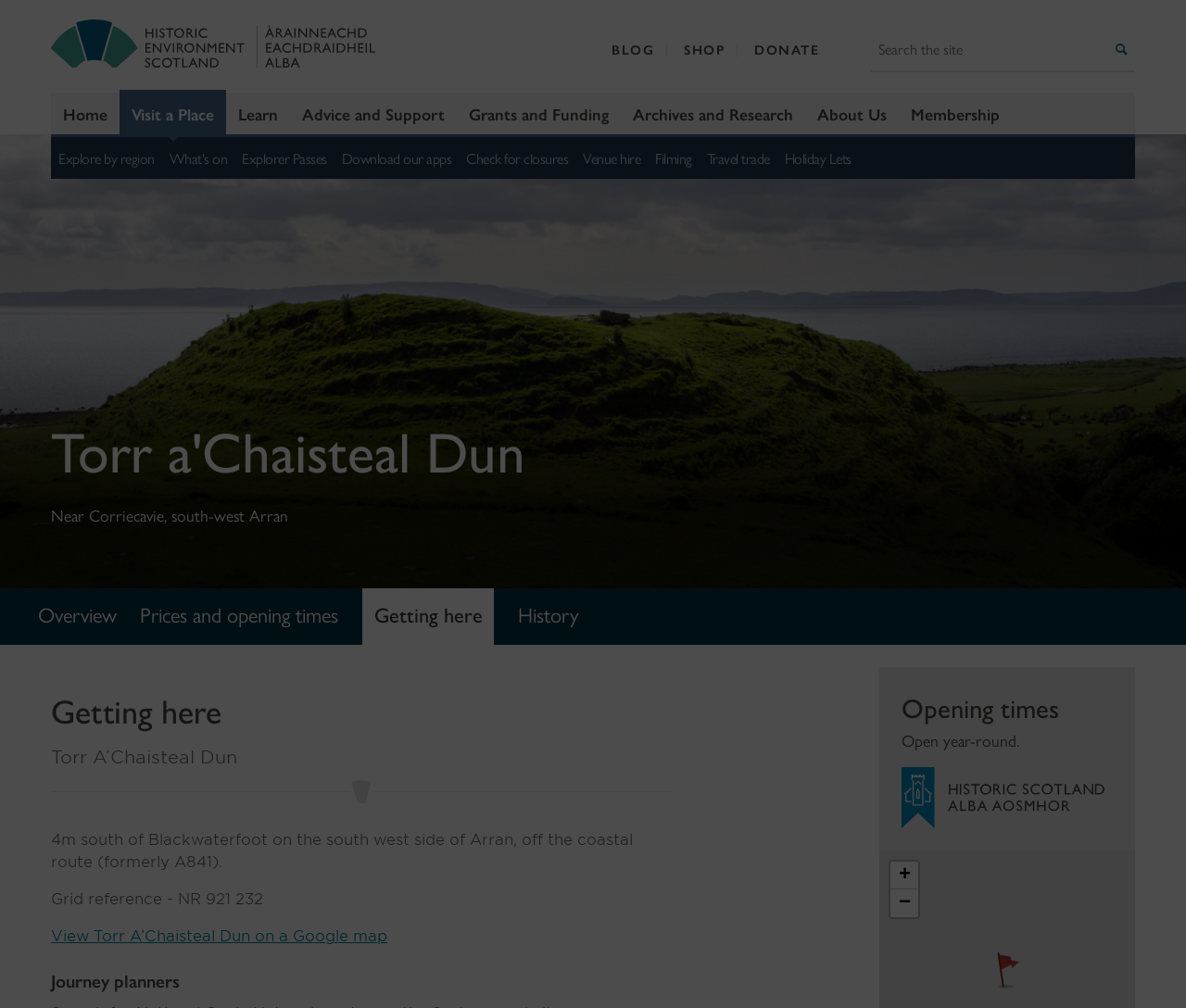Extract the main title from the webpage.

Torr a'Chaisteal Dun